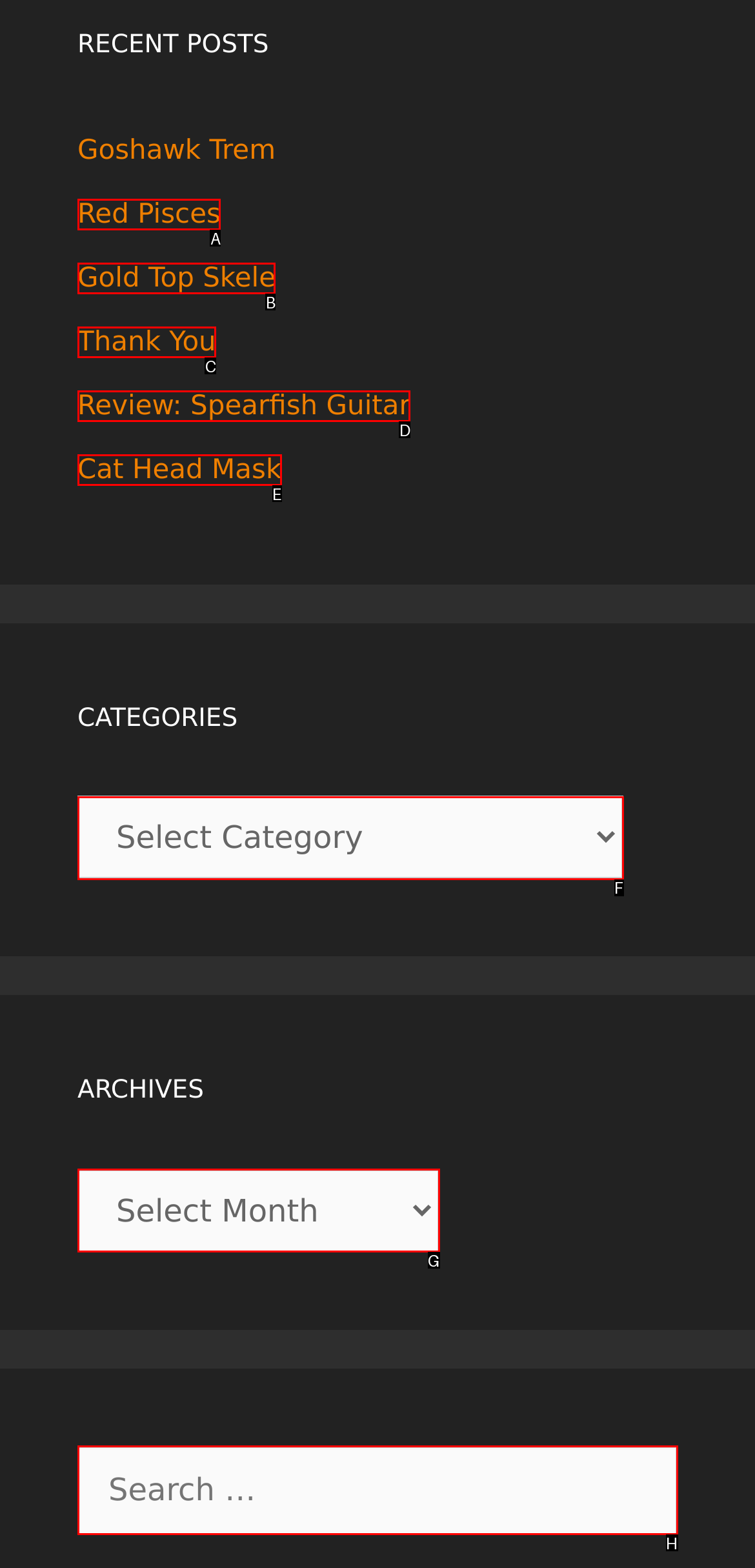Choose the option that best matches the element: Cat Head Mask
Respond with the letter of the correct option.

E